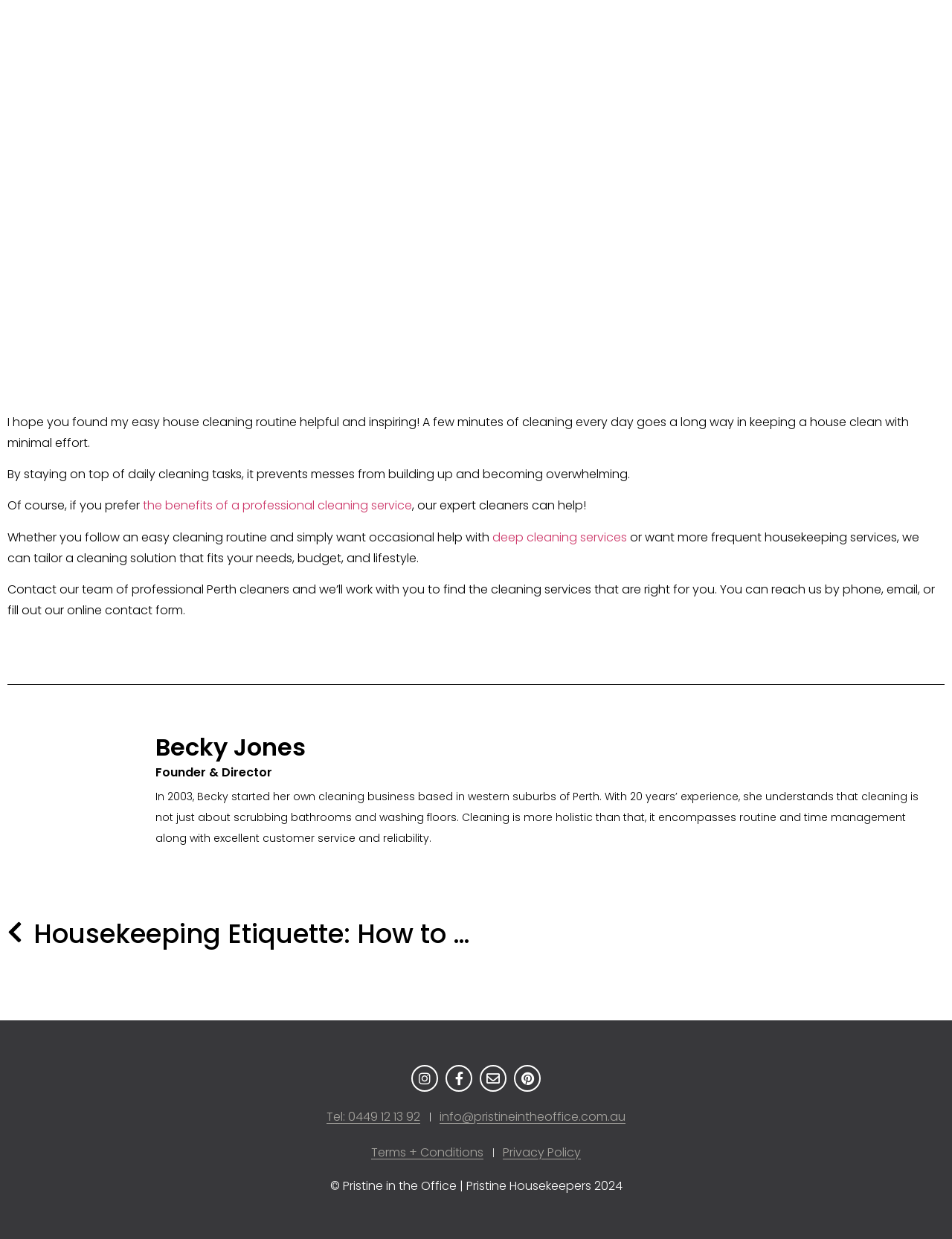Answer the question using only one word or a concise phrase: Who is the founder of the cleaning business?

Becky Jones